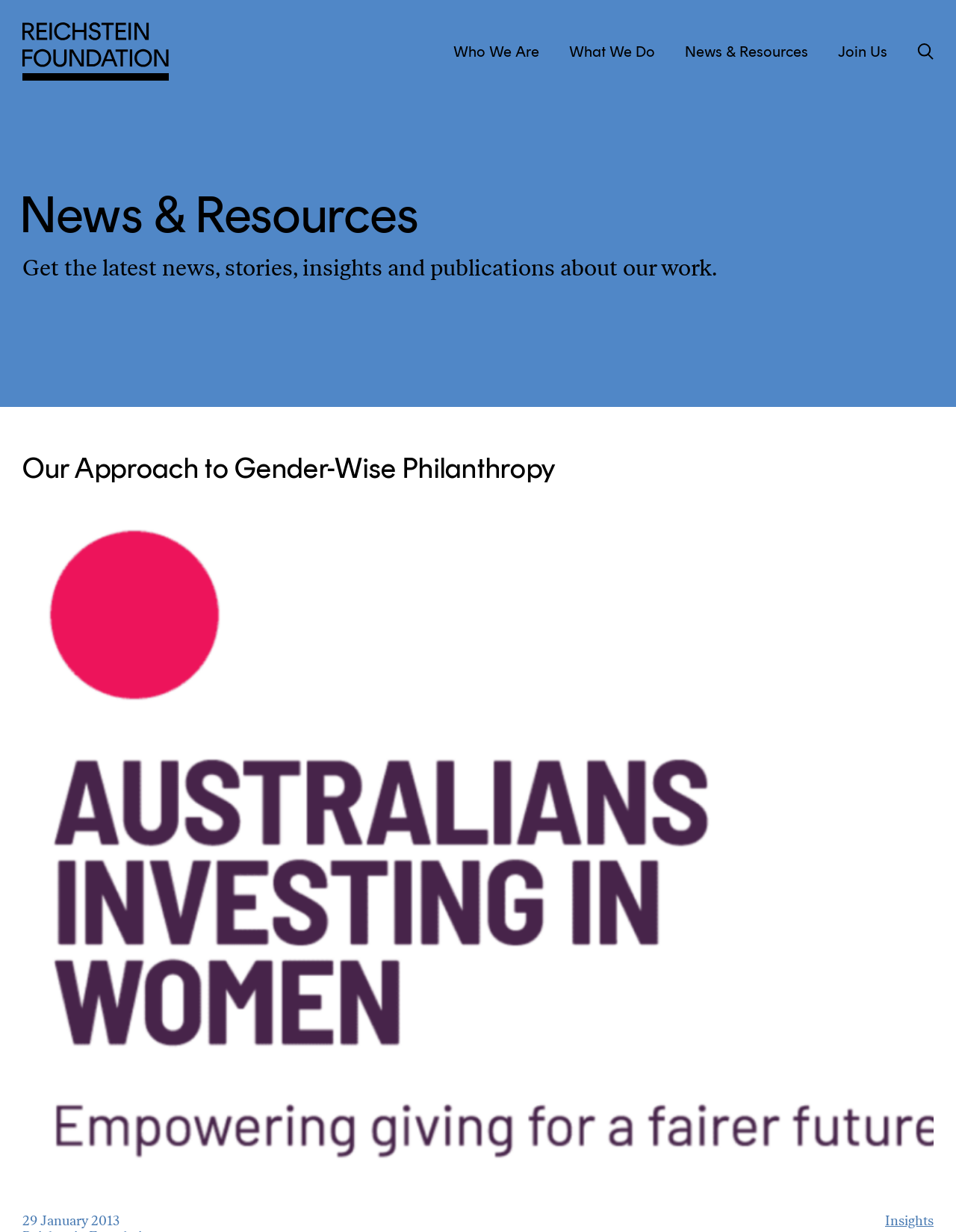How many main navigation links are there?
Please provide a single word or phrase as your answer based on the image.

4